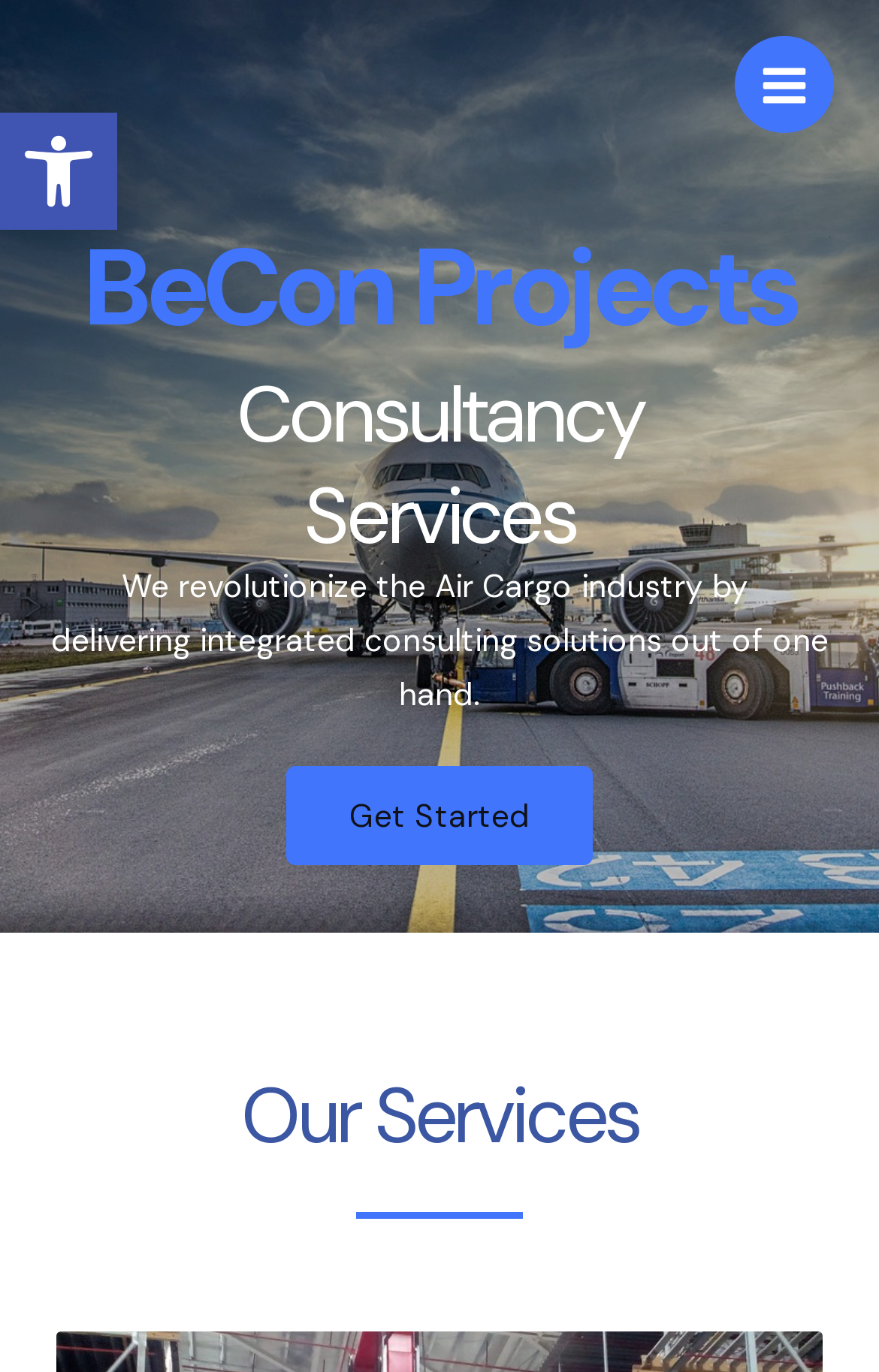Bounding box coordinates must be specified in the format (top-left x, top-left y, bottom-right x, bottom-right y). All values should be floating point numbers between 0 and 1. What are the bounding box coordinates of the UI element described as: Main Menu

[0.836, 0.026, 0.949, 0.098]